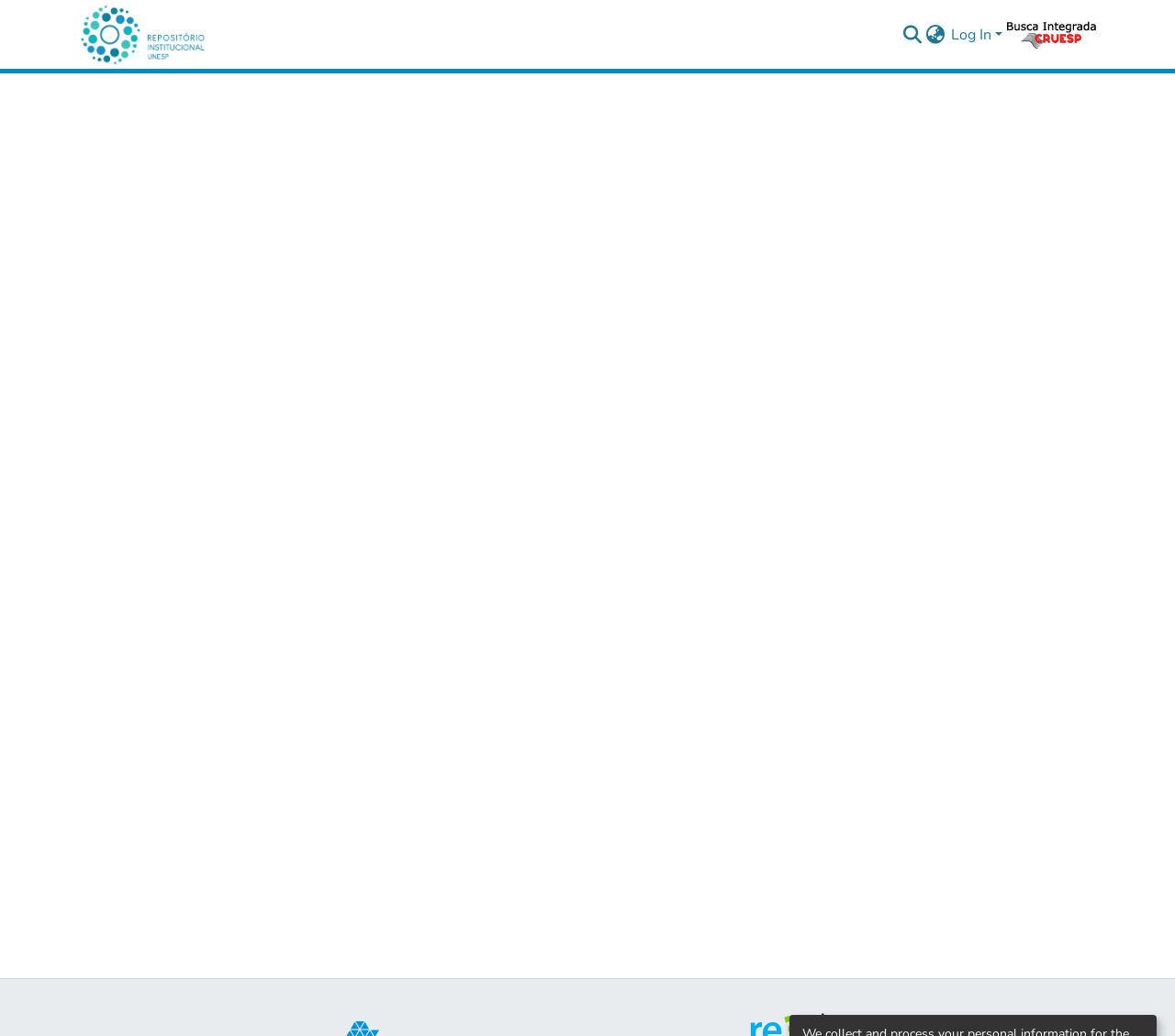Please find the bounding box for the UI component described as follows: "Blog".

None